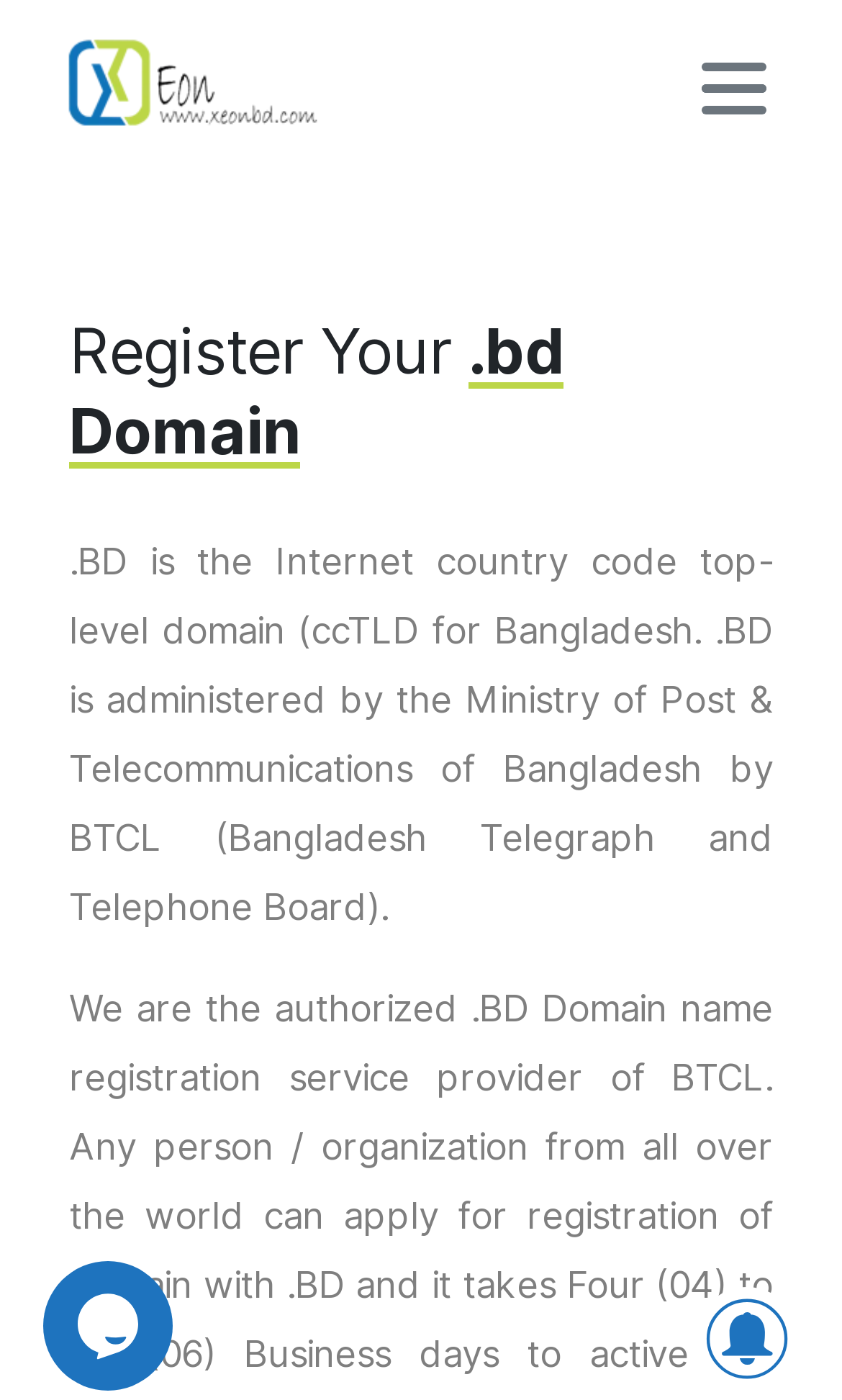Give a one-word or one-phrase response to the question: 
What is the name of the organization administering .BD?

BTCL